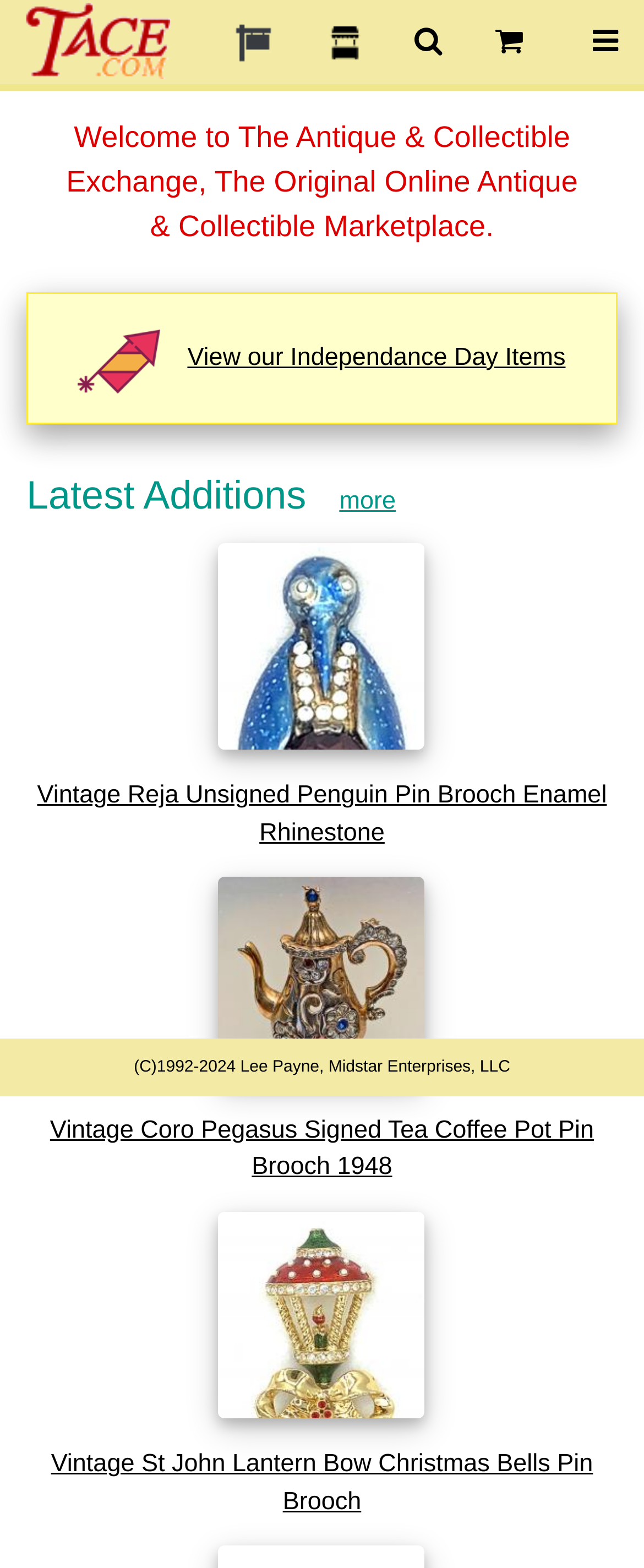Determine the bounding box coordinates of the target area to click to execute the following instruction: "Browse latest additions."

[0.041, 0.298, 0.959, 0.336]